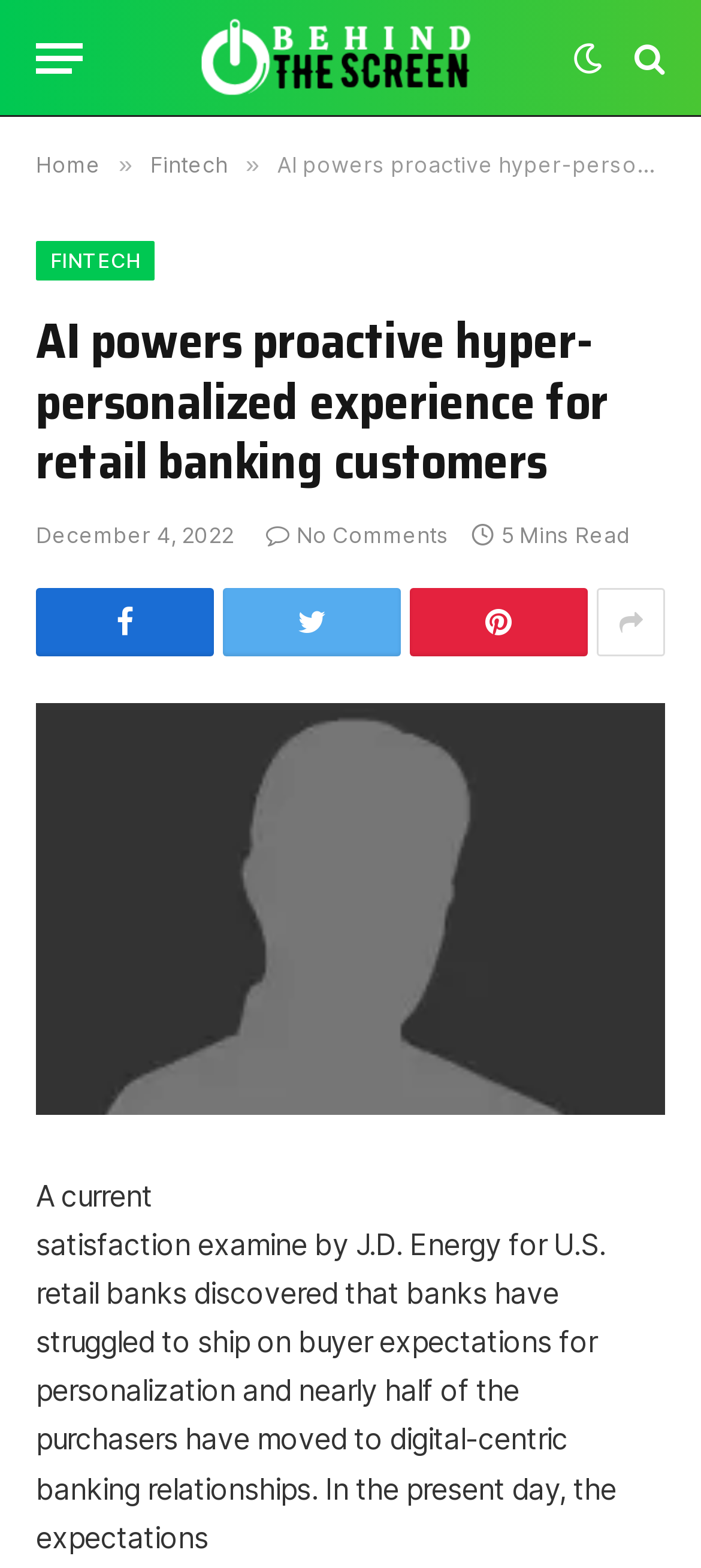Consider the image and give a detailed and elaborate answer to the question: 
What is the purpose of the button with the text 'Menu'?

The button element with the text 'Menu' is likely to open a menu when clicked, allowing users to navigate to other parts of the website.